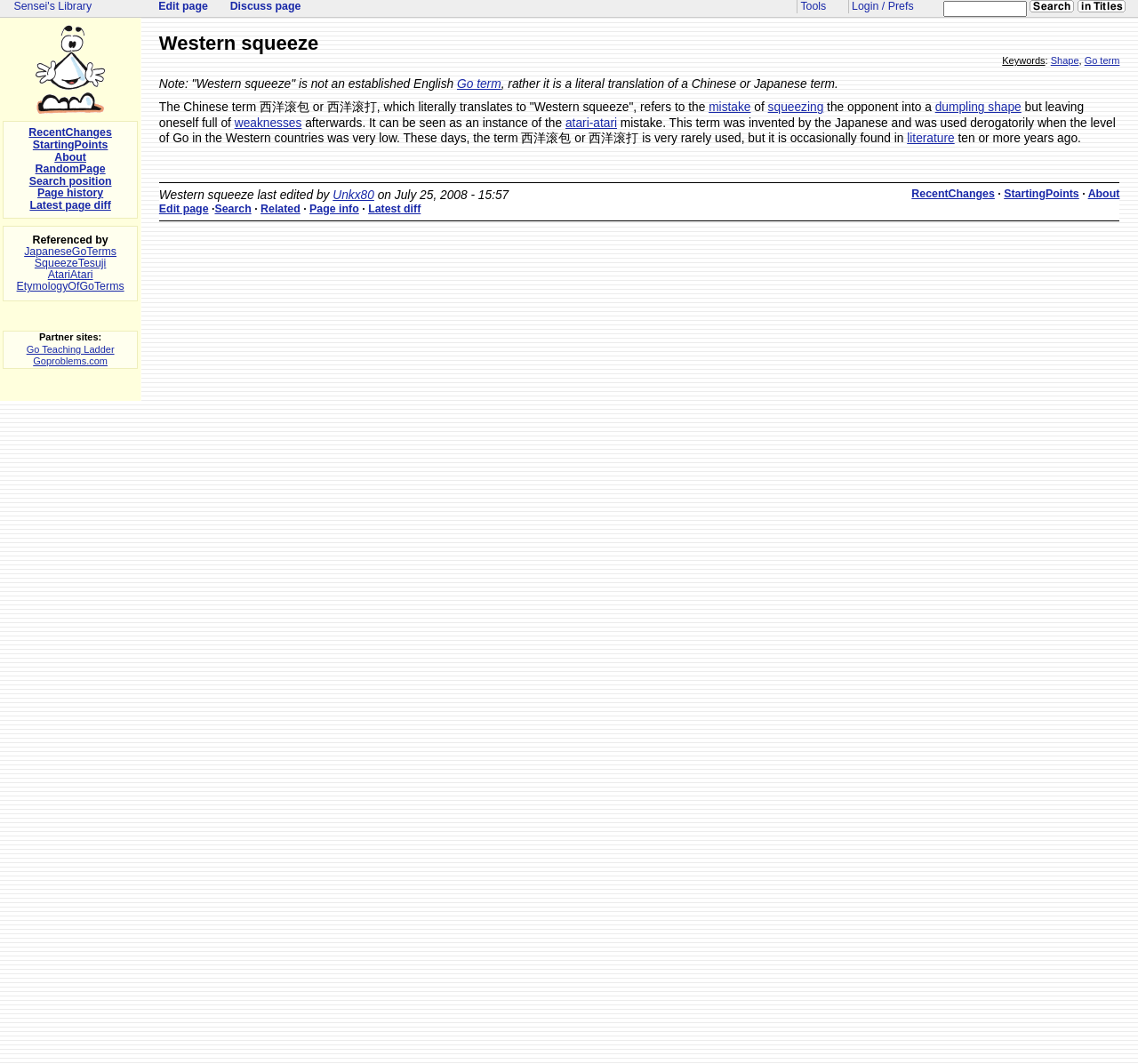Identify the bounding box coordinates of the specific part of the webpage to click to complete this instruction: "Edit the current page".

[0.14, 0.19, 0.183, 0.202]